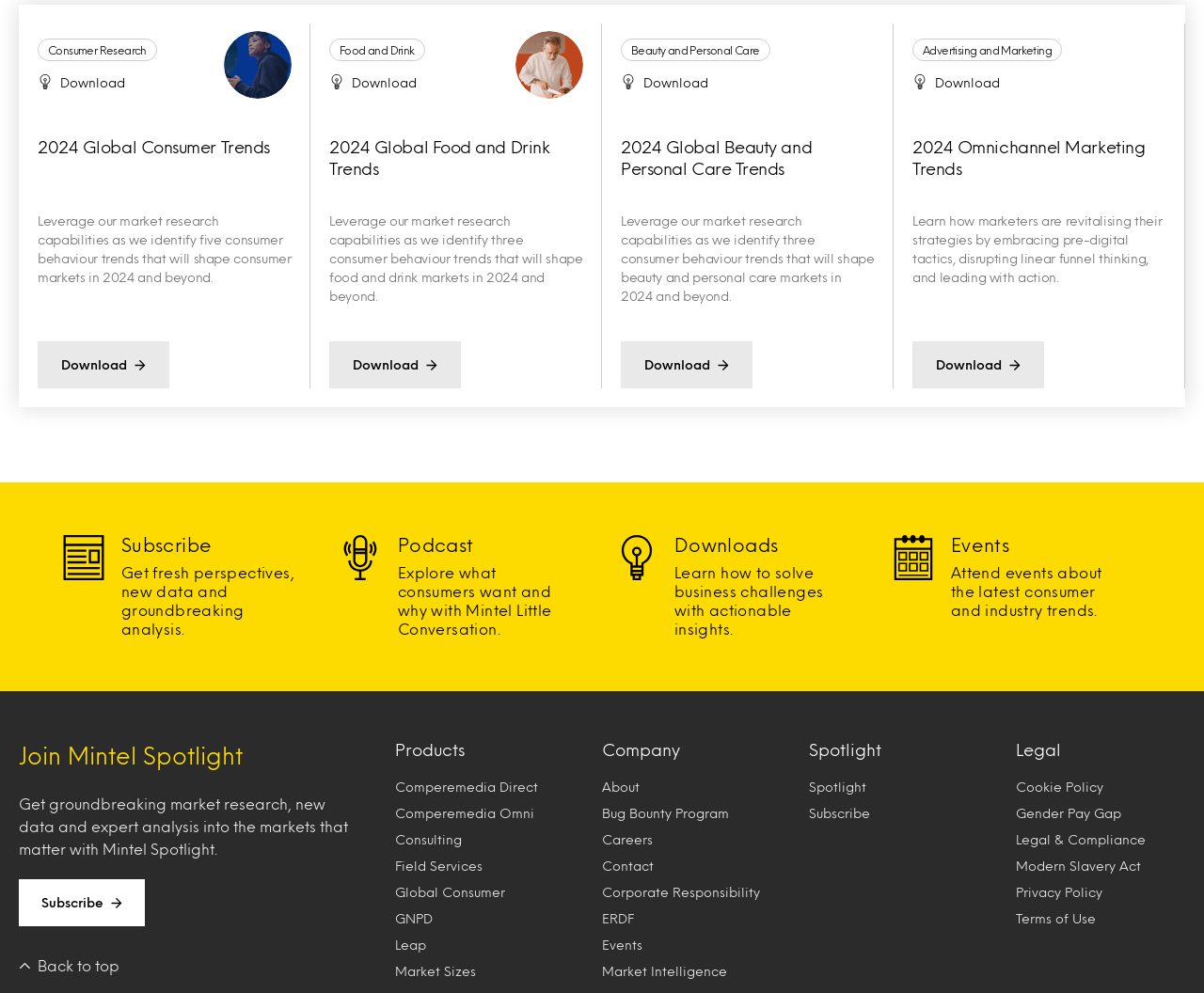Identify the bounding box coordinates for the UI element described as: "Contact".

[0.5, 0.859, 0.641, 0.886]